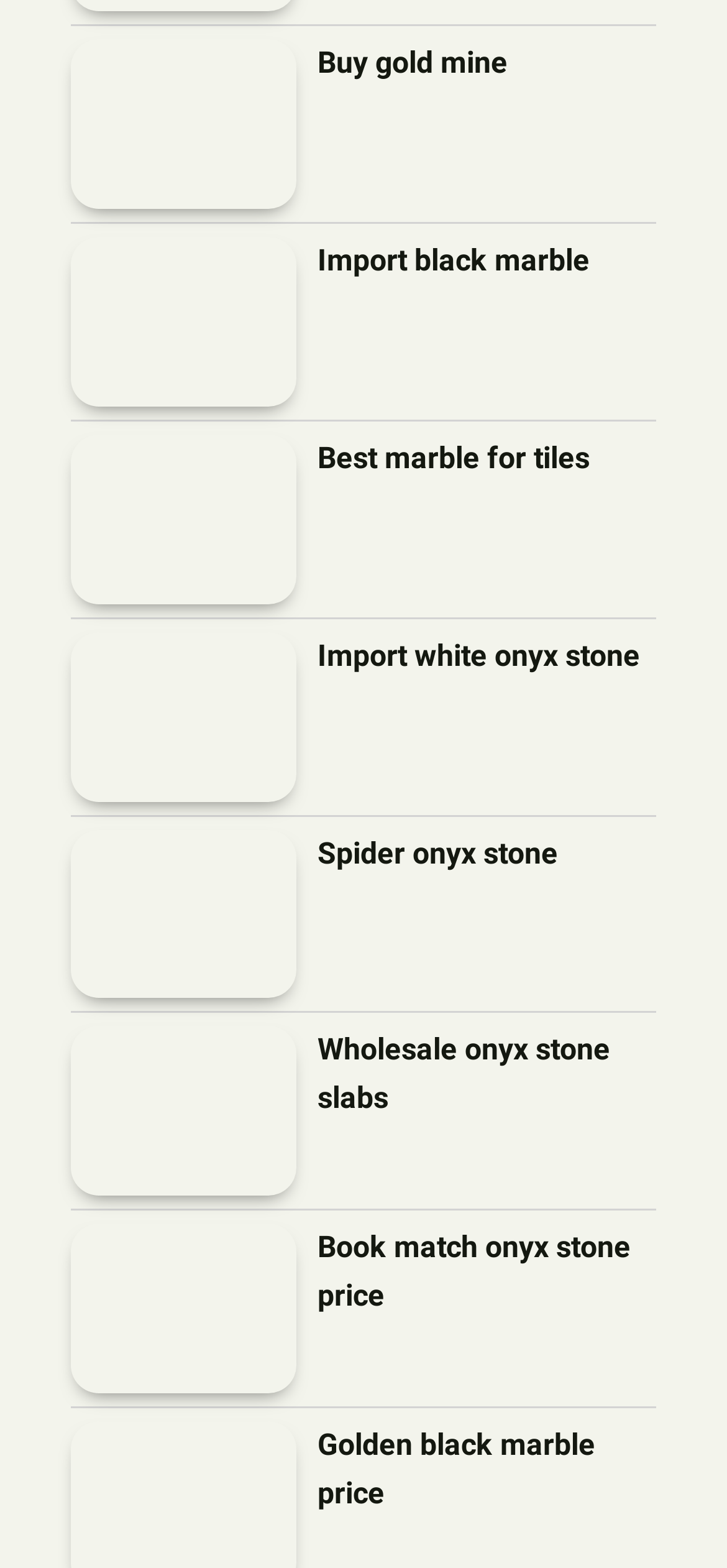How many images are on the webpage?
Based on the screenshot, provide your answer in one word or phrase.

8